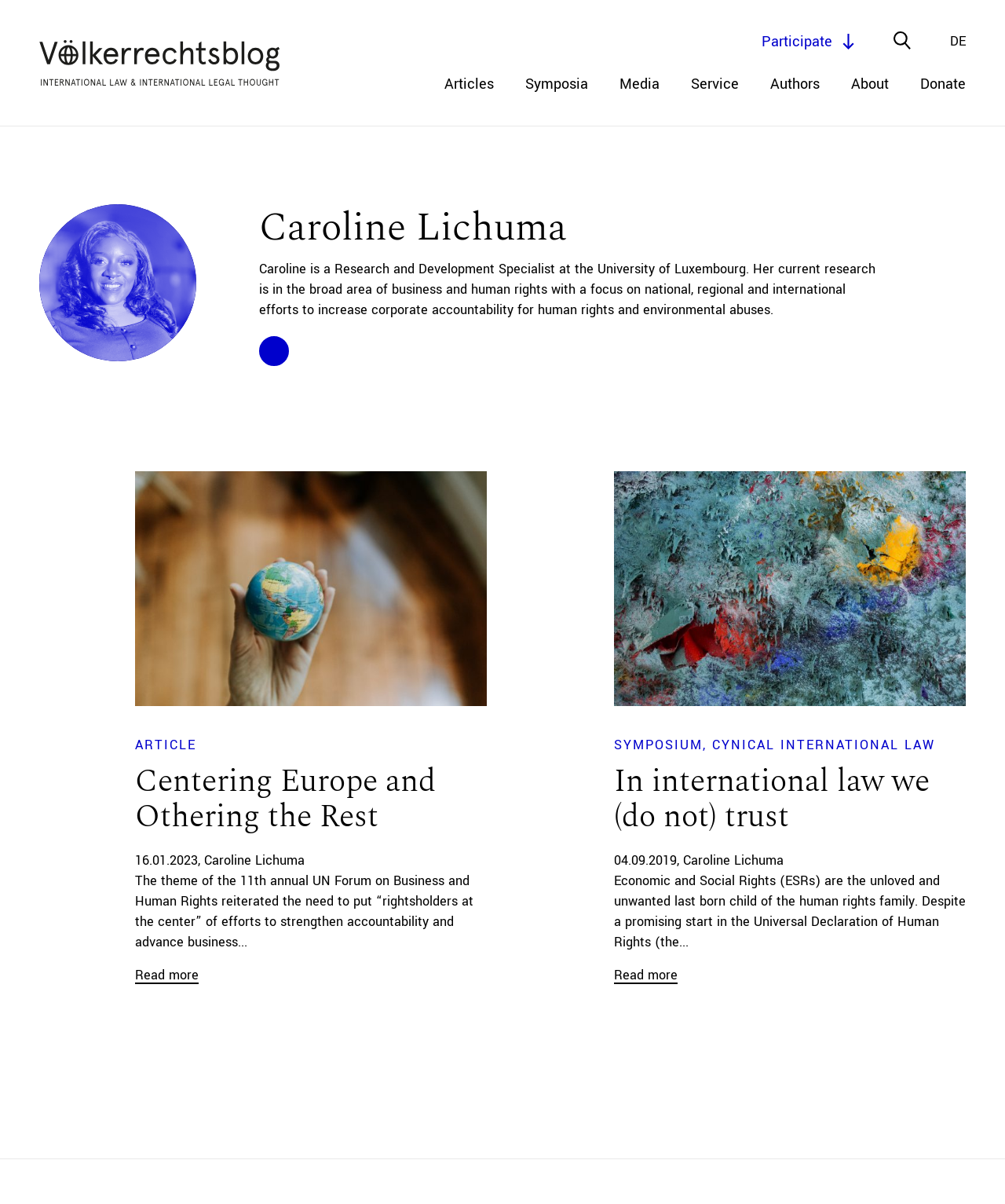Construct a comprehensive description capturing every detail on the webpage.

The webpage is a profile page for Caroline Lichuma on Völkerrechtsblog, featuring her articles and bio. At the top, there are several hidden links to different sections of the website, including "Articles", "Symposia", "Media", "Service", "Authors", "About", and "Donate". To the right of these links, there is a link to switch the language to German ("DE") and a static text "Participate".

Below these top-level links, there is a main section that takes up most of the page. Within this section, there is a heading with Caroline Lichuma's name, followed by a brief bio that describes her as a Research and Development Specialist at the University of Luxembourg, focusing on business and human rights.

Underneath the bio, there is a small link, and then two article links. The first article link, "Centering Europe and Othering the Rest", is positioned on the left side of the page, with a heading that summarizes the article's theme. The second article link, "SYMPOSIUM, CYNICAL INTERNATIONAL LAW In international law we (do not) trust", is positioned on the right side of the page, with a heading that summarizes the article's theme. Both article links have a "Read more" option at the end.